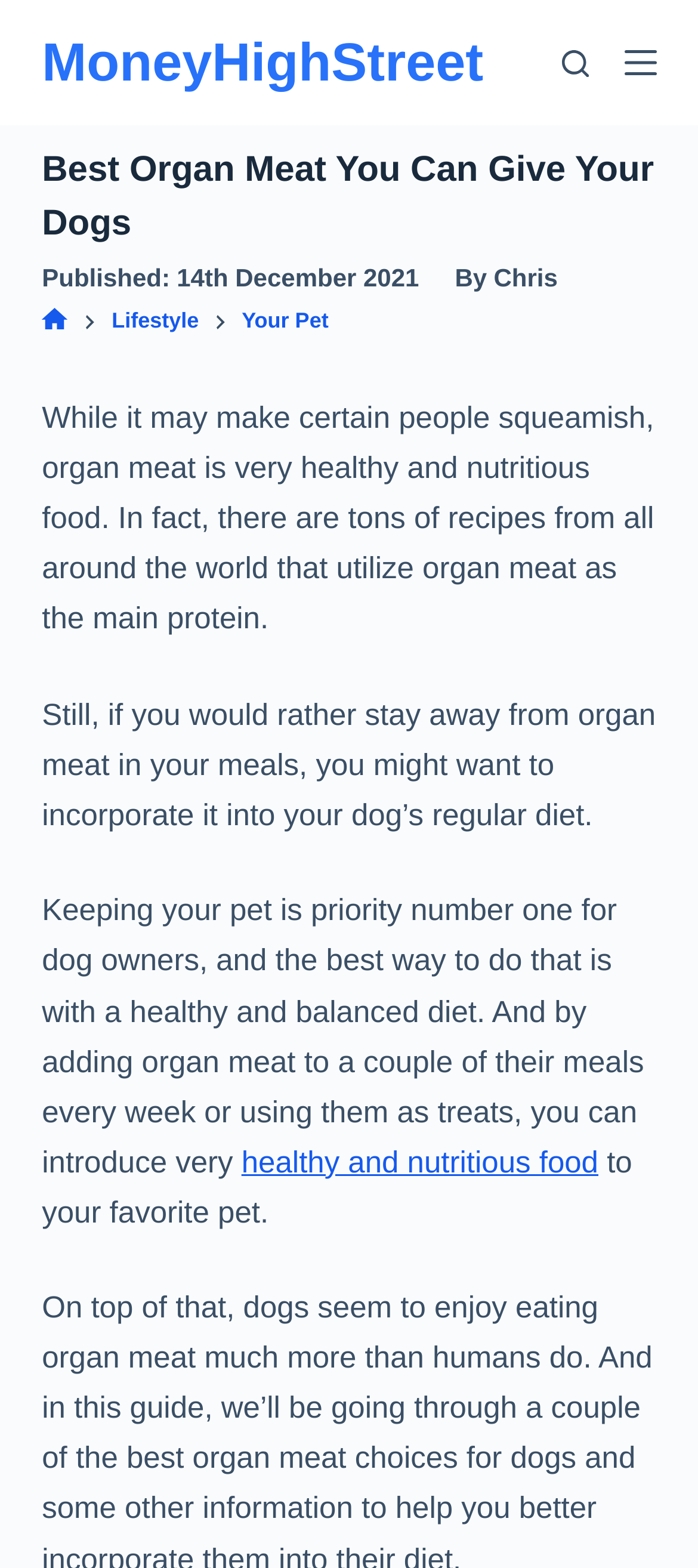Refer to the image and provide an in-depth answer to the question: 
What is the purpose of adding organ meat to a dog's diet?

The purpose of adding organ meat to a dog's diet can be inferred by reading the third paragraph, which states that adding organ meat to a couple of meals every week or using them as treats can introduce 'very healthy and nutritious food' to the dog's diet.